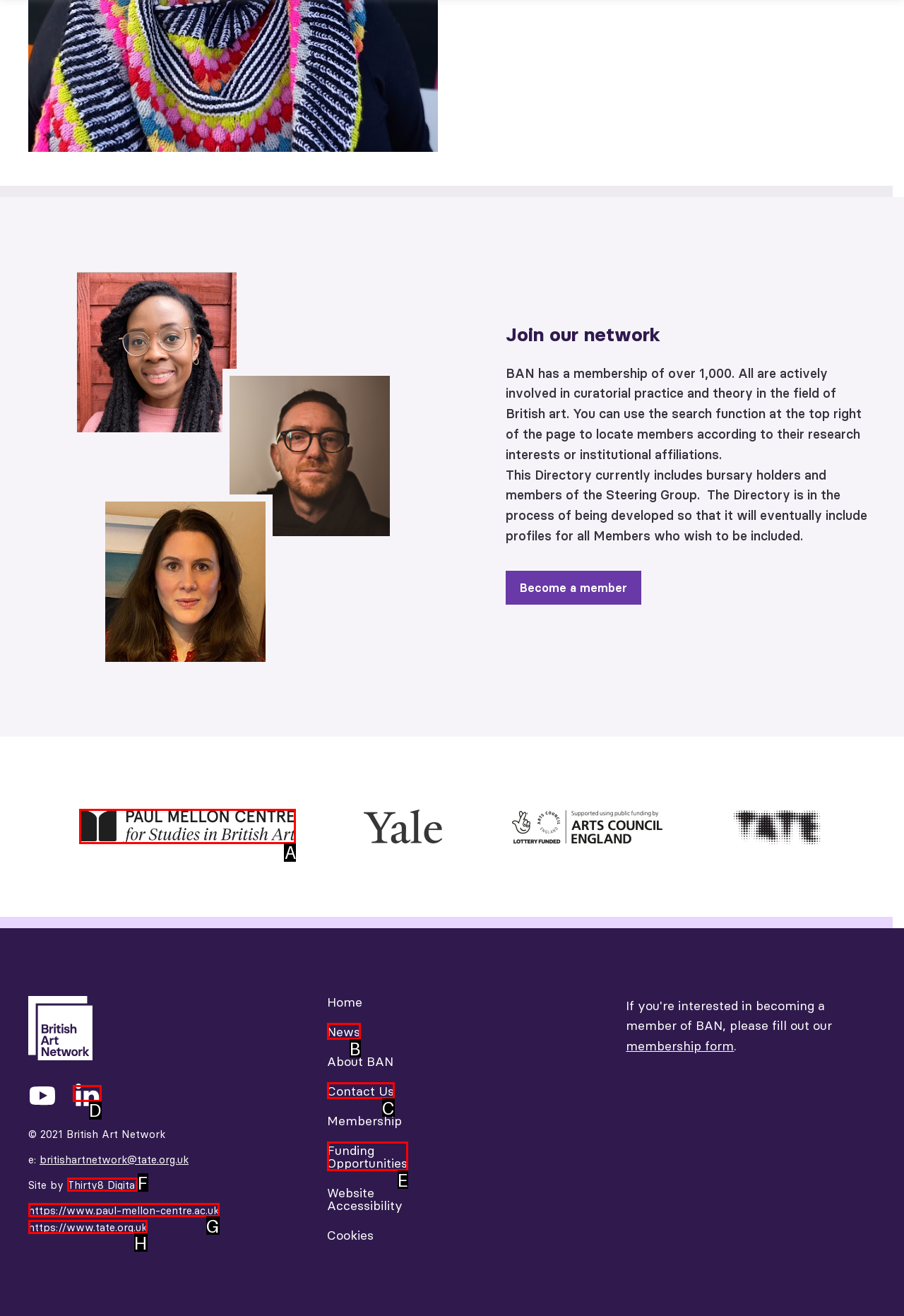Find the correct option to complete this instruction: Search. Reply with the corresponding letter.

None